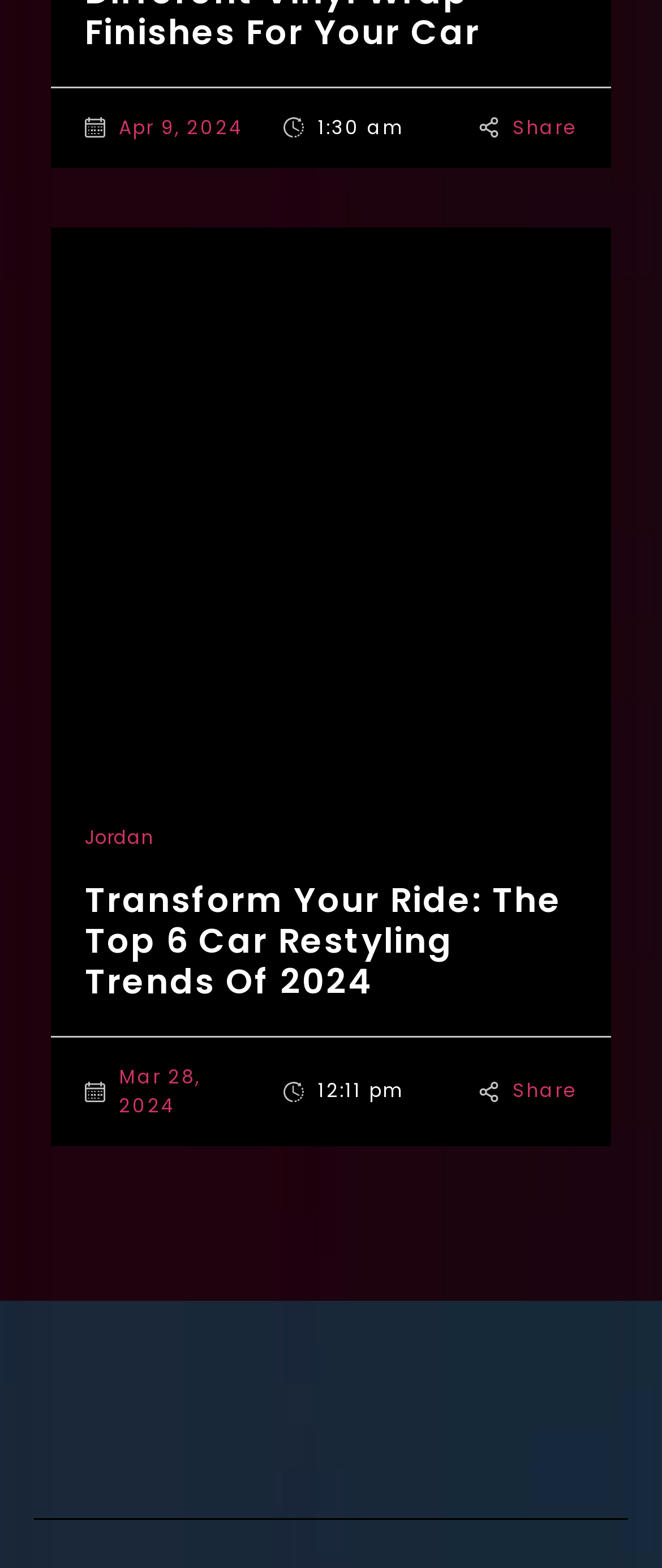Please find the bounding box coordinates of the element that must be clicked to perform the given instruction: "Click the 'Transform Your Ride: The Top 6 Car Restyling Trends of 2024' article". The coordinates should be four float numbers from 0 to 1, i.e., [left, top, right, bottom].

[0.077, 0.145, 0.923, 0.502]